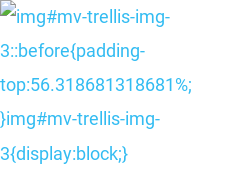Please provide a one-word or short phrase answer to the question:
What is the likely theme of the article?

Modern design aesthetics